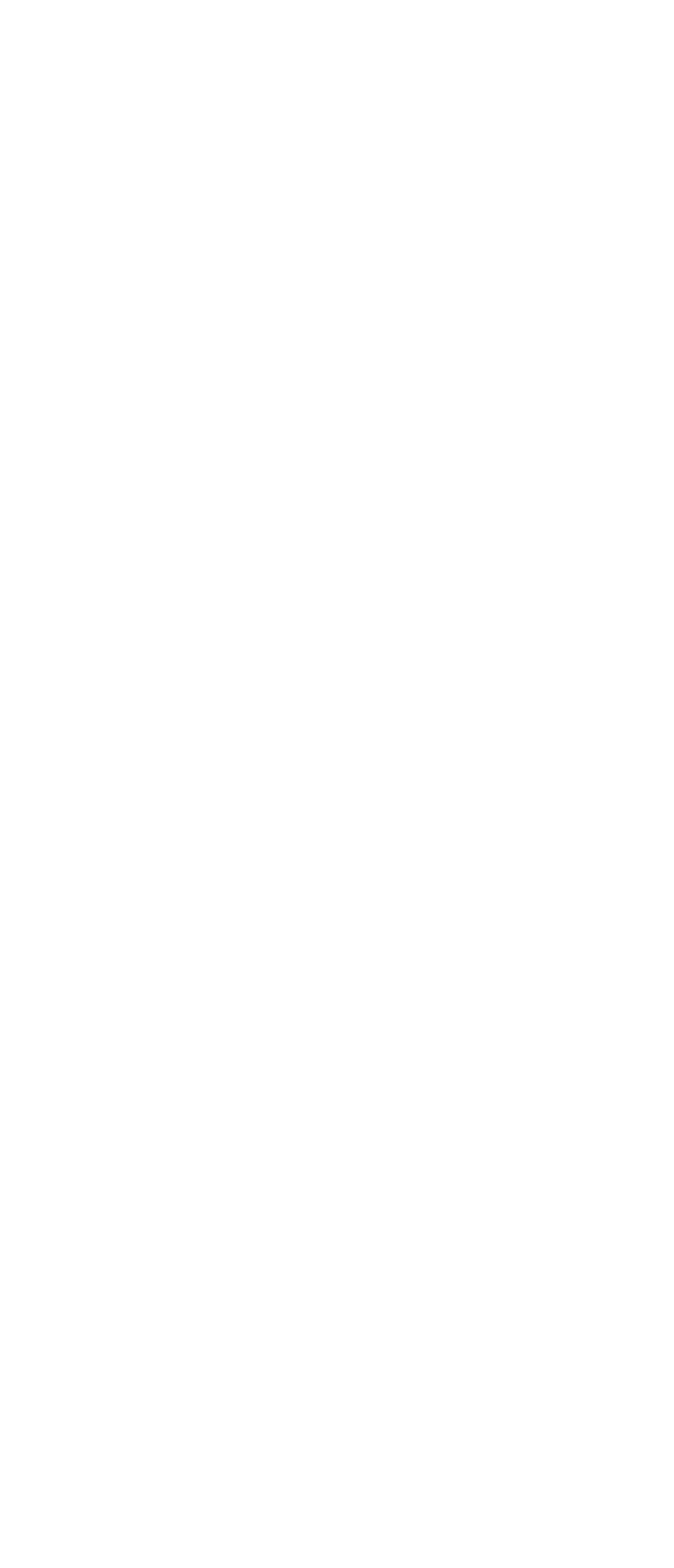Answer the following inquiry with a single word or phrase:
What is the earliest month listed in the archives?

February 2021